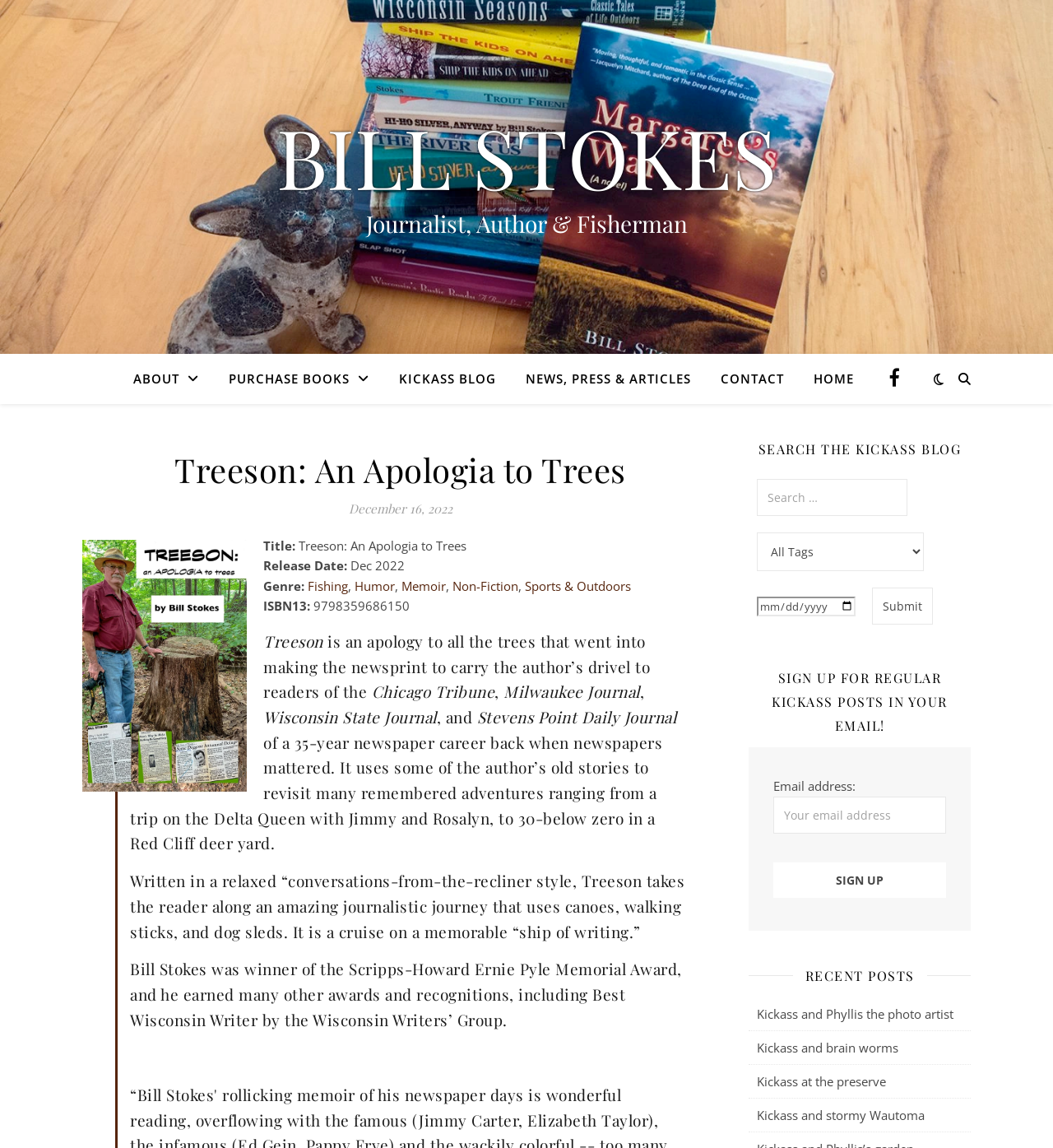Please answer the following question using a single word or phrase: What is the author's profession?

Journalist, Author & Fisherman